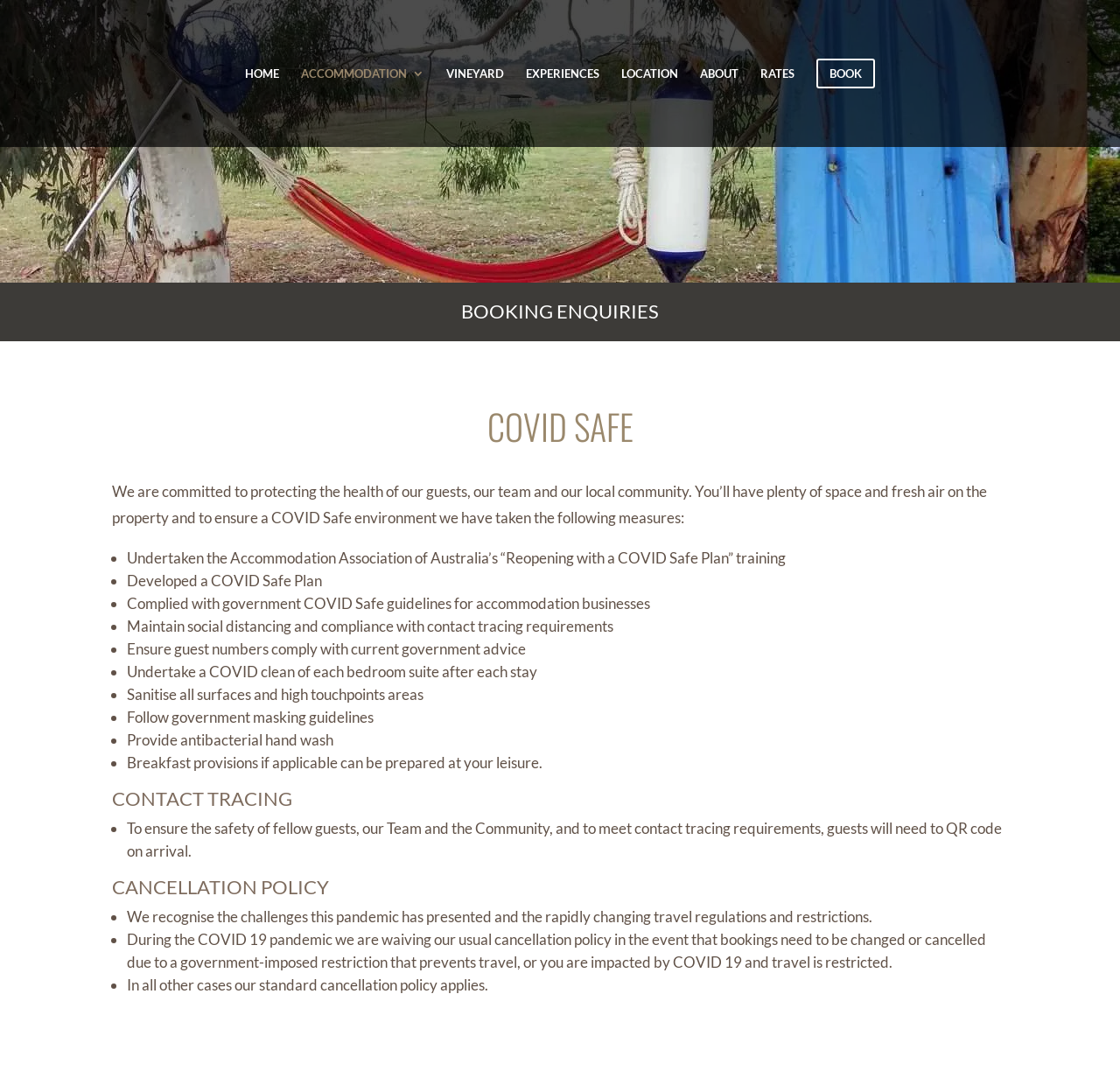Is the cancellation policy flexible during the COVID-19 pandemic?
Carefully examine the image and provide a detailed answer to the question.

The webpage states that during the COVID-19 pandemic, the usual cancellation policy is being waived in the event that bookings need to be changed or cancelled due to a government-imposed restriction that prevents travel, or if the guest is impacted by COVID-19 and travel is restricted.